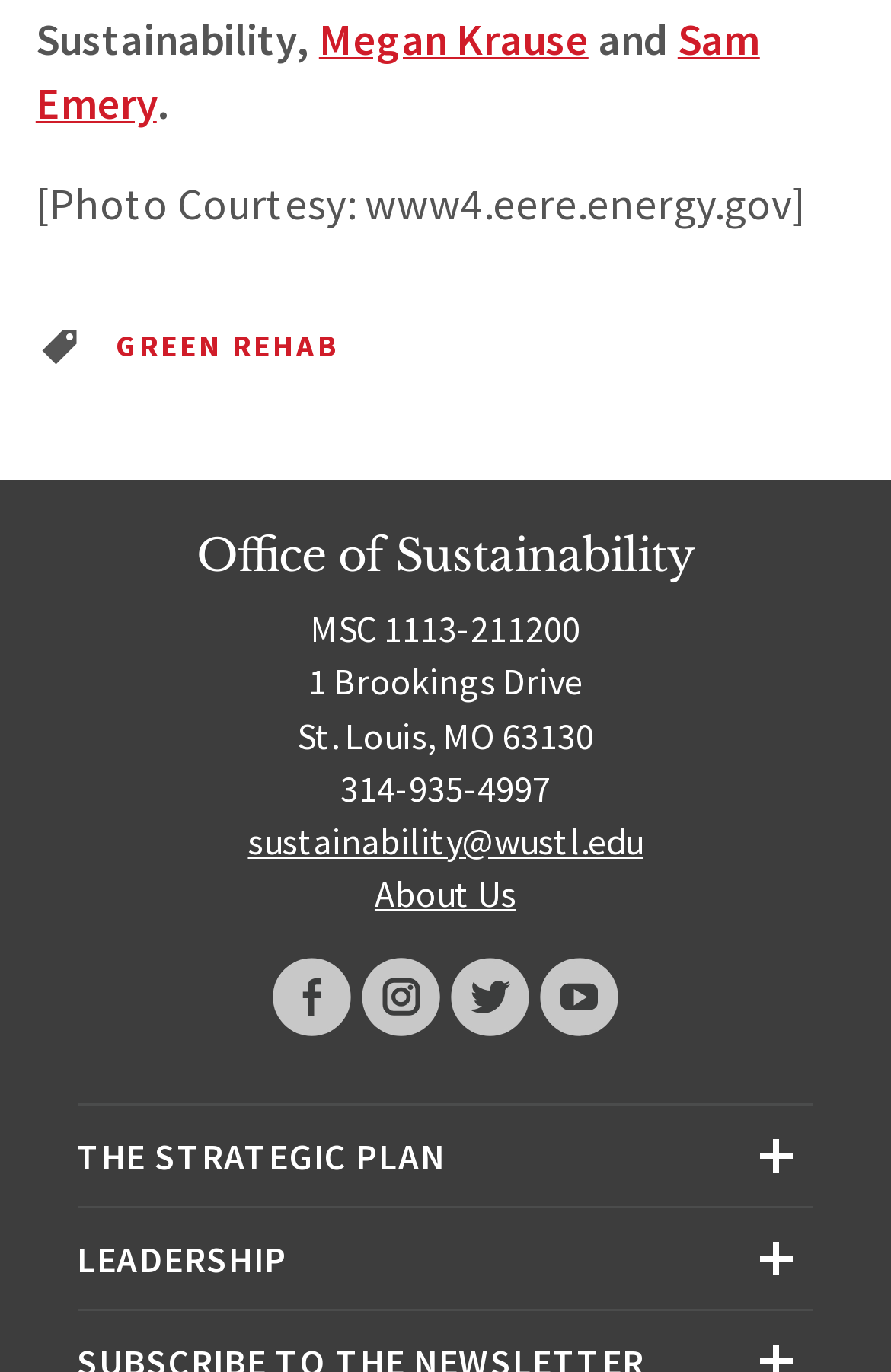What social media platforms are linked on the webpage?
Based on the visual content, answer with a single word or a brief phrase.

Facebook, Instagram, Twitter, YouTube